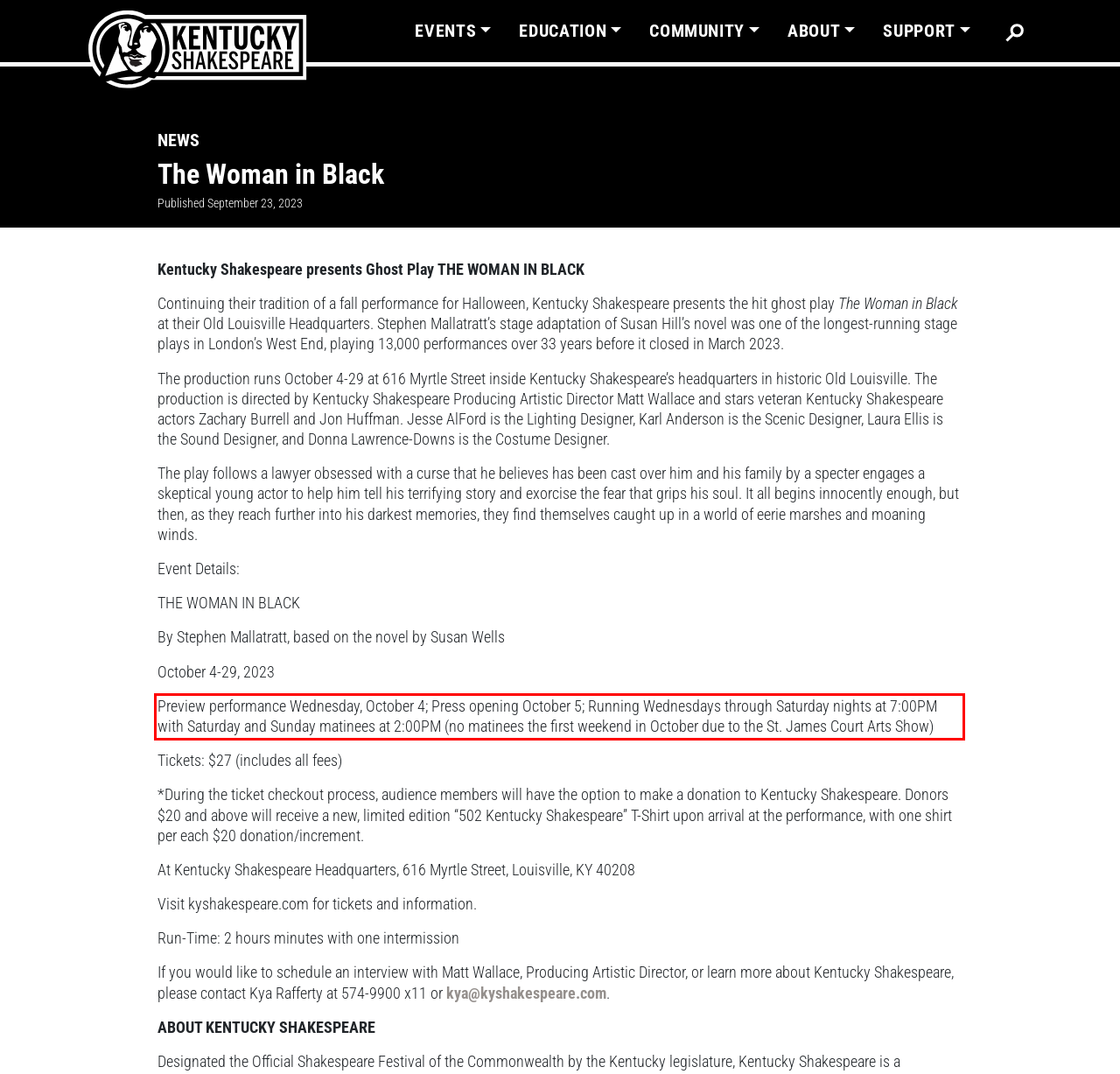Please examine the screenshot of the webpage and read the text present within the red rectangle bounding box.

Preview performance Wednesday, October 4; Press opening October 5; Running Wednesdays through Saturday nights at 7:00PM with Saturday and Sunday matinees at 2:00PM (no matinees the first weekend in October due to the St. James Court Arts Show)